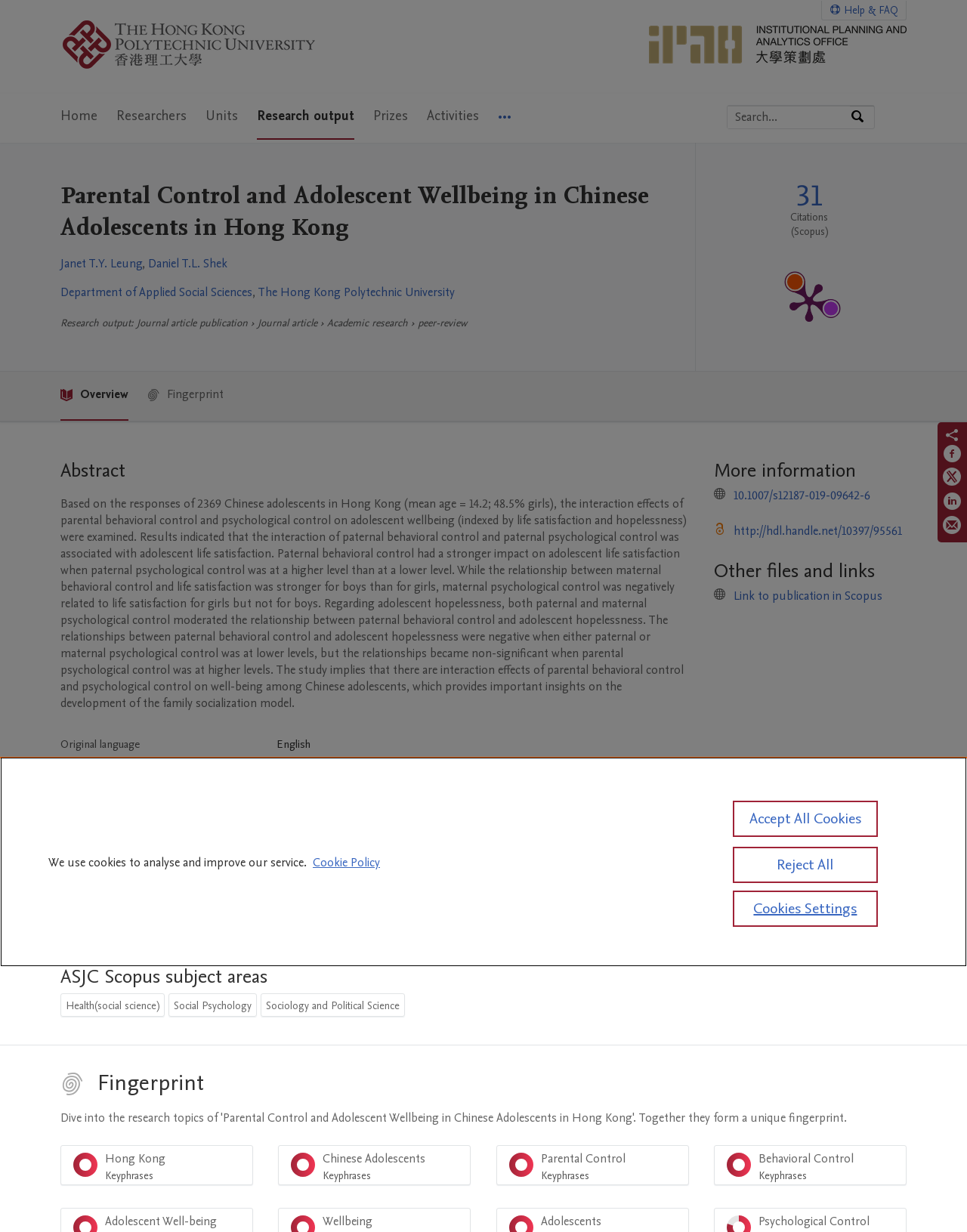Given the element description: "Prizes", predict the bounding box coordinates of the UI element it refers to, using four float numbers between 0 and 1, i.e., [left, top, right, bottom].

[0.386, 0.076, 0.422, 0.113]